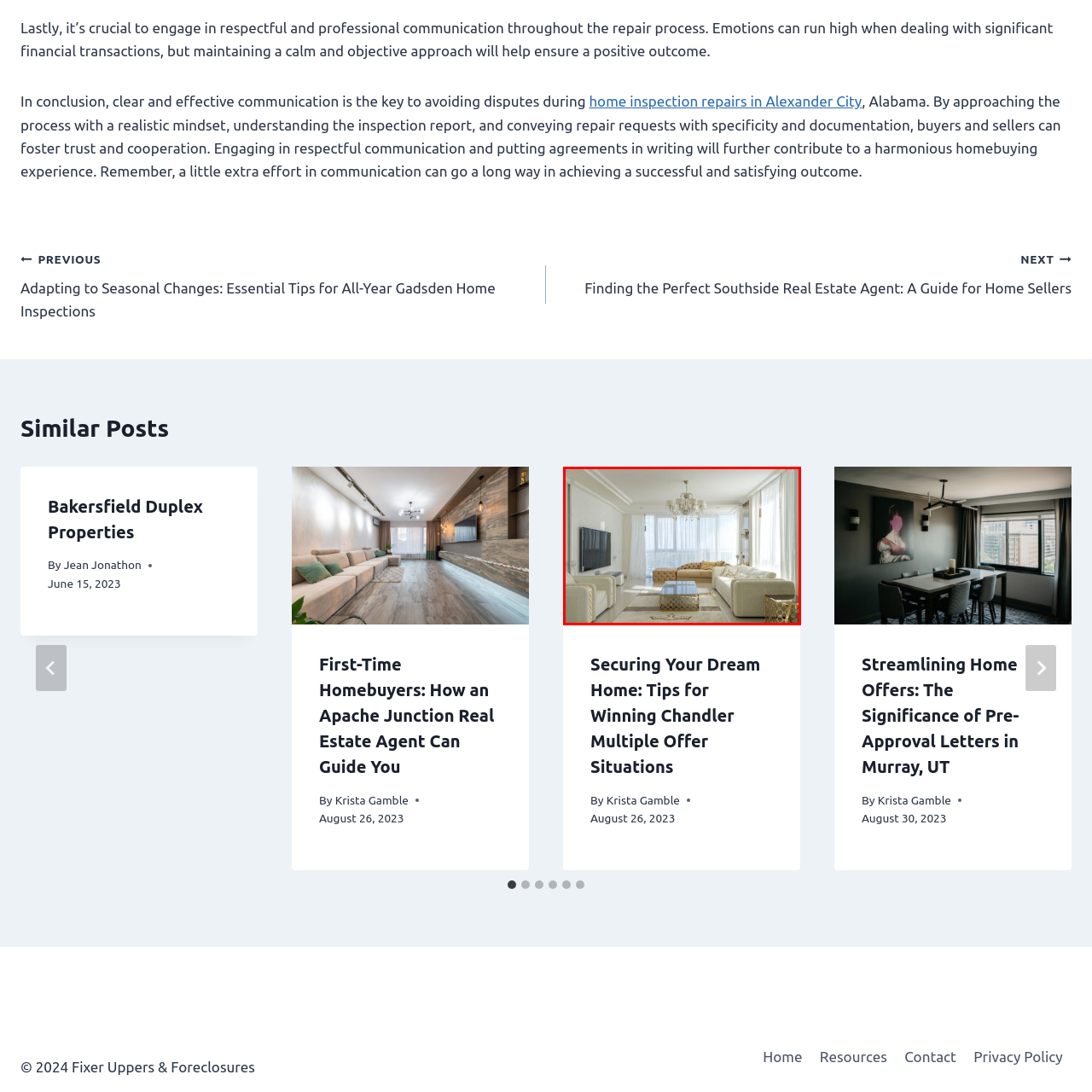Draft a detailed caption for the image located inside the red outline.

The image showcases a beautifully designed living room that exudes elegance and comfort. The space features a light color palette with soft white walls and furnishings, creating a bright and airy atmosphere. A stunning chandelier hangs from the ceiling, providing a warm glow that enhances the room's inviting feel. Two plush sofas, adorned with delicate patterns, sit opposite each other, offering a cozy seating arrangement for relaxation. 

In the center, a sophisticated glass coffee table with a gold-toned base adds a touch of luxury, while a stylish golden side table complements the decor. Large windows dressed with sheer curtains allow ample natural light to flood the room, connecting the indoor space with the outside world. A tasteful area rug with subtle designs anchors the room, adding texture and warmth to the sleek floor. This living room perfectly balances modern design with a serene ambiance, making it an ideal space for gathering and unwinding.